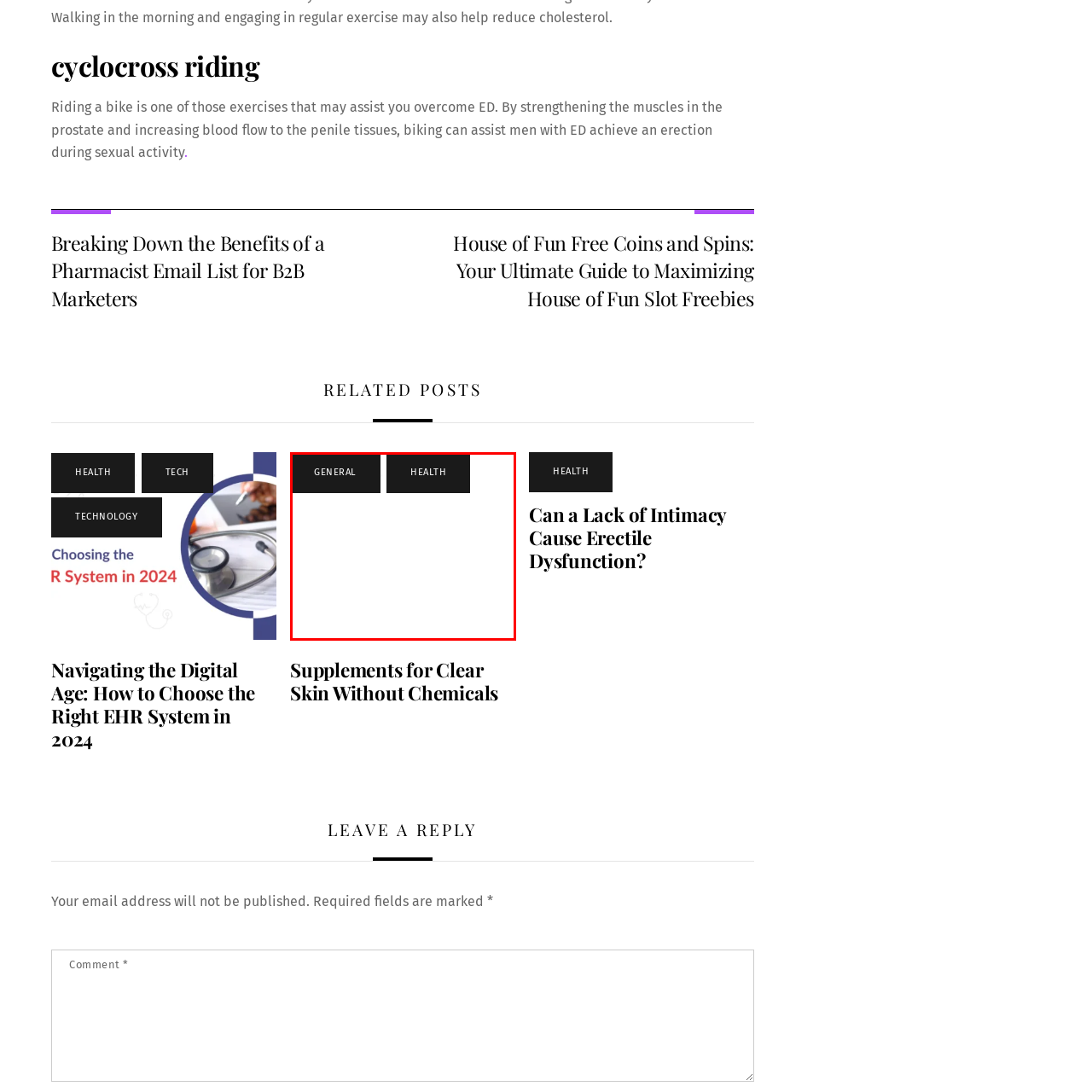Explain in detail what is happening in the image enclosed by the red border.

The image features links categorized under "GENERAL" and "HEALTH," suggesting a focus on topics related to overall wellness and health services. The heading above indicates that the image is part of an article discussing "Supplements for Clear Skin Without Chemicals." This context highlights the importance of natural remedies in skincare, appealing to readers seeking effective solutions for skin health without the use of harsh chemicals. The two links present may lead to additional informative content, supporting readers in their journey towards clearer skin while promoting a holistic view of wellness.